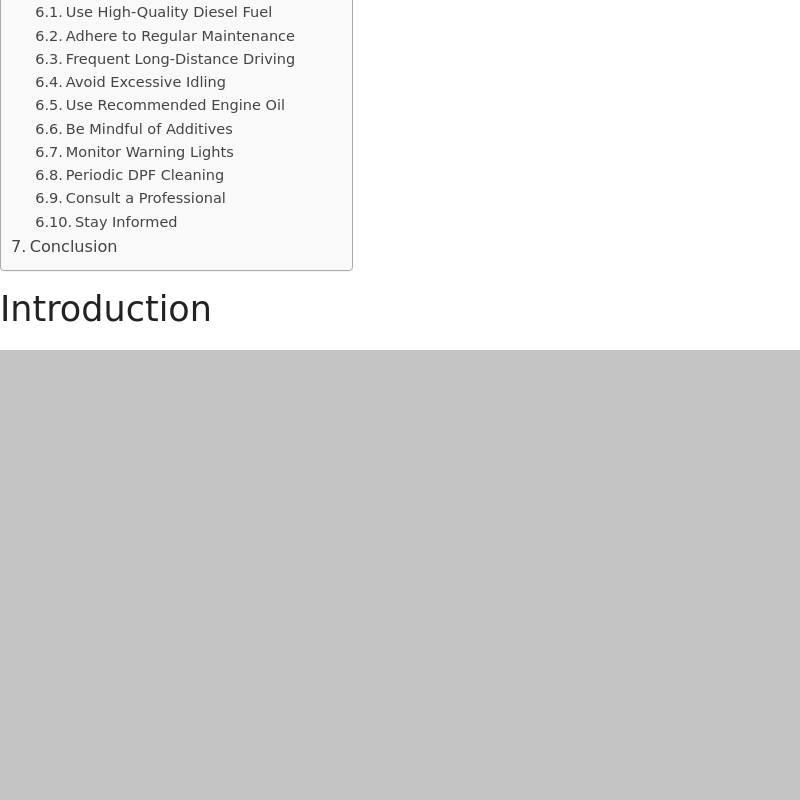Provide a short, one-word or phrase answer to the question below:
What is the purpose of DPFs?

Trapping harmful particulate matter